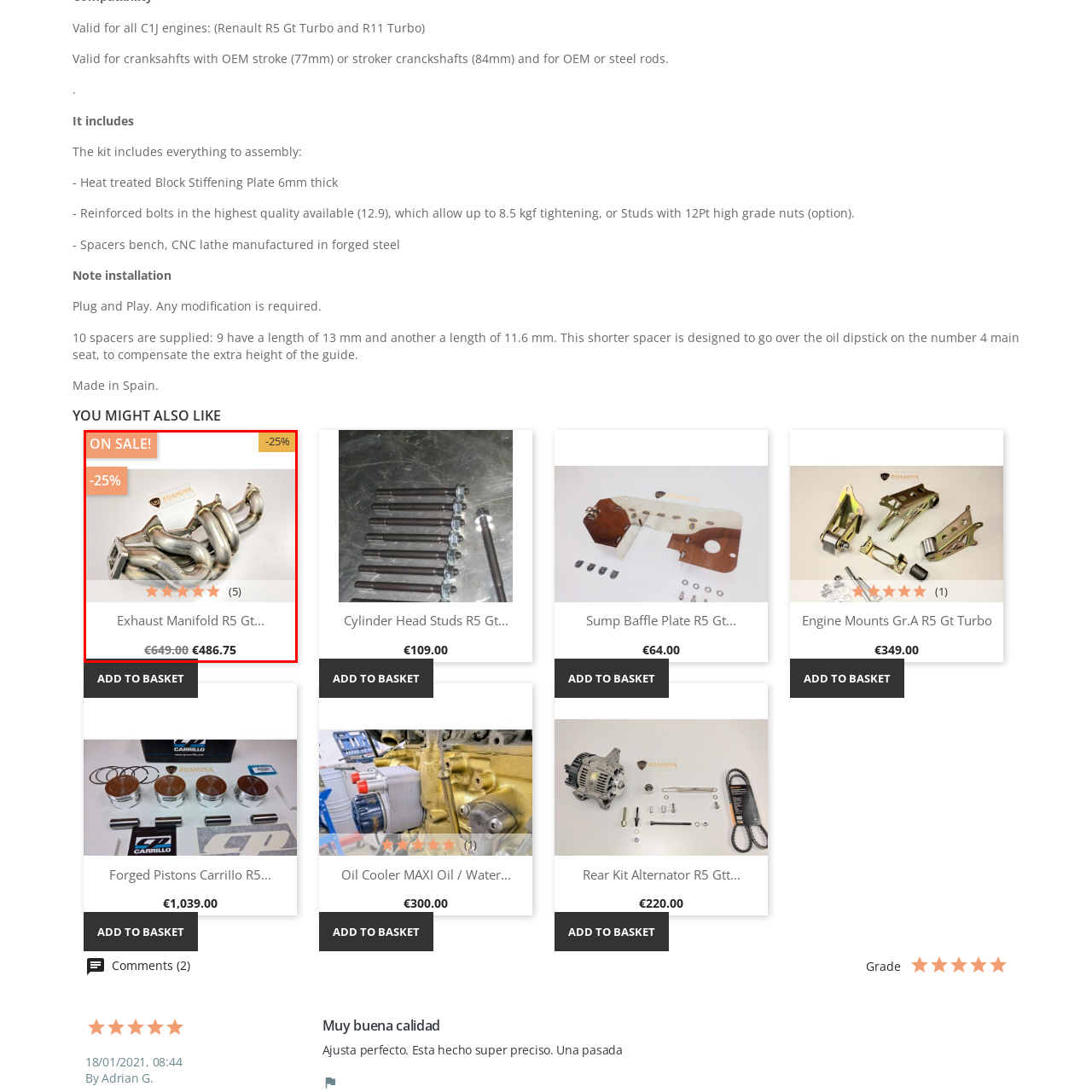Describe in detail what you see in the image highlighted by the red border.

This image showcases a high-performance exhaust manifold designed for the Renault R5 GT Turbo, emphasizing its quality and design suitable for automotive enthusiasts. Highlighted as "ON SALE!" with a prominent -25% discount, the original price of €649.00 has been reduced to €486.75, making it an attractive deal for potential buyers. The product features four sleek tubular sections, crafted to enhance exhaust flow and engine performance, and is visually complemented by a stylish polished finish. It also boasts a user rating of 5 stars based on 5 reviews, indicating high customer satisfaction. This manifold is not only a functional upgrade but also a visually appealing component for those looking to enhance their vehicle's performance.